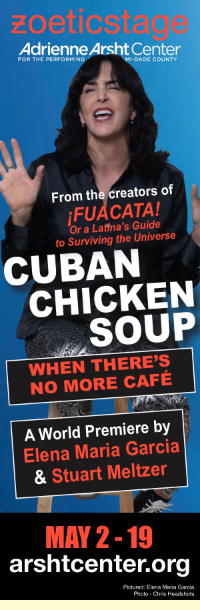Generate a detailed caption for the image.

The image features a vibrant promotional banner for the theatrical production titled "Cuban Chicken Soup," produced by Zoetic Stage at the Adrienne Arsht Center. The banner highlights the show's creators, known for their previous work, ¡FUÁCATA! or A Latina's Guide to Surviving the Universe. 

A lively performer, depicted in the banner, conveys enthusiasm and connection to the theme of the play. Key details include the announcement of this world premiere, co-created by Elena Maria Garcia and Stuart Meltzer. The text prominently displays the performance dates from May 2 to May 19 and emphasizes the title "WHEN THERE'S NO MORE CAFÉ."

It culminates with the website address for ticketing and further information, urging theater enthusiasts to explore this new addition to the arts scene in Miami. The whole design is eye-catching, aiming to draw the audience into the cultural experience the play promises.